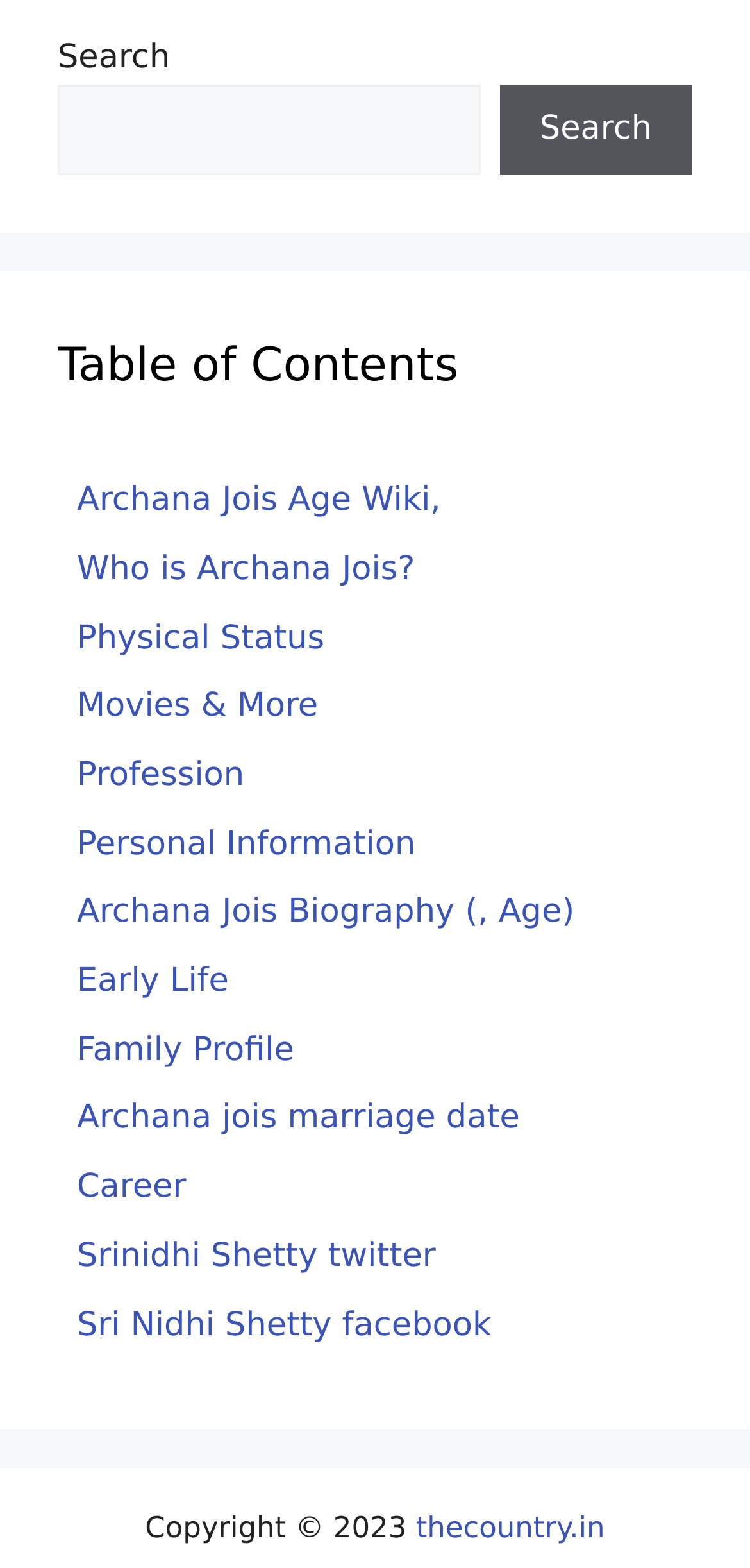What is the copyright year of the webpage?
Please provide a comprehensive answer to the question based on the webpage screenshot.

The webpage contains a static text element at the bottom with the text 'Copyright © 2023'. This indicates that the copyright year of the webpage is 2023.